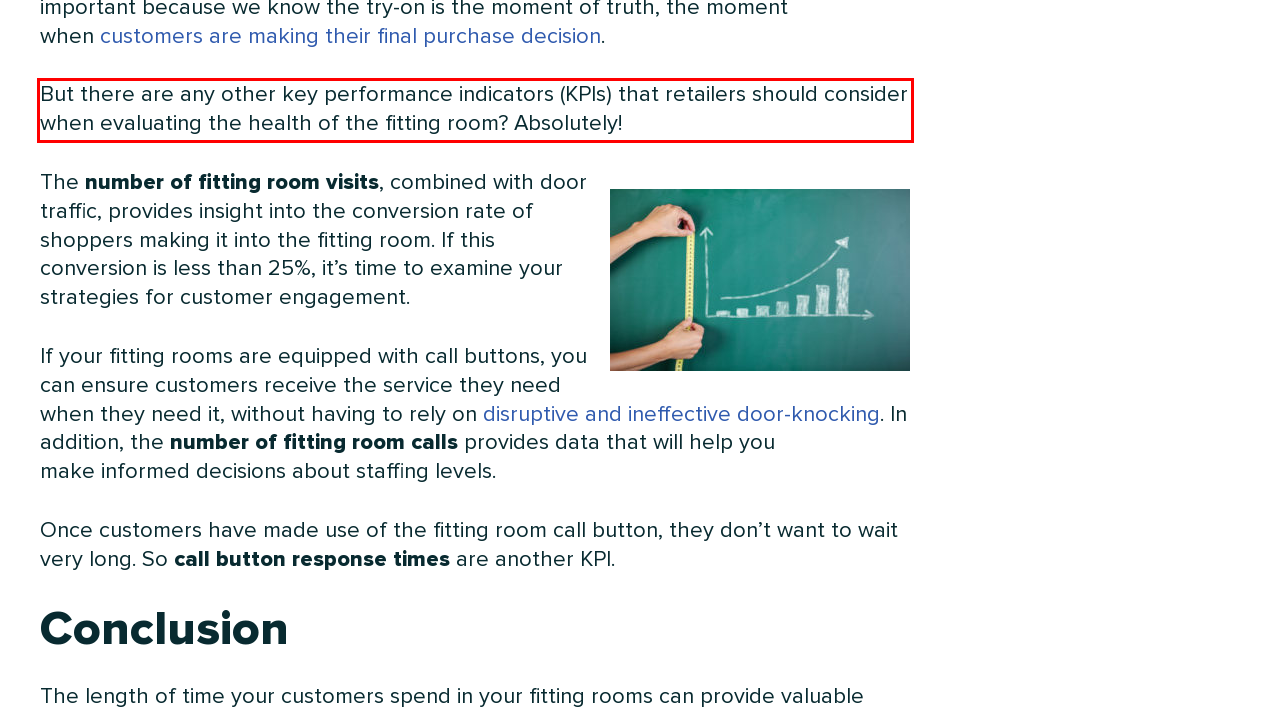Locate the red bounding box in the provided webpage screenshot and use OCR to determine the text content inside it.

But there are any other key performance indicators (KPIs) that retailers should consider when evaluating the health of the fitting room? Absolutely!